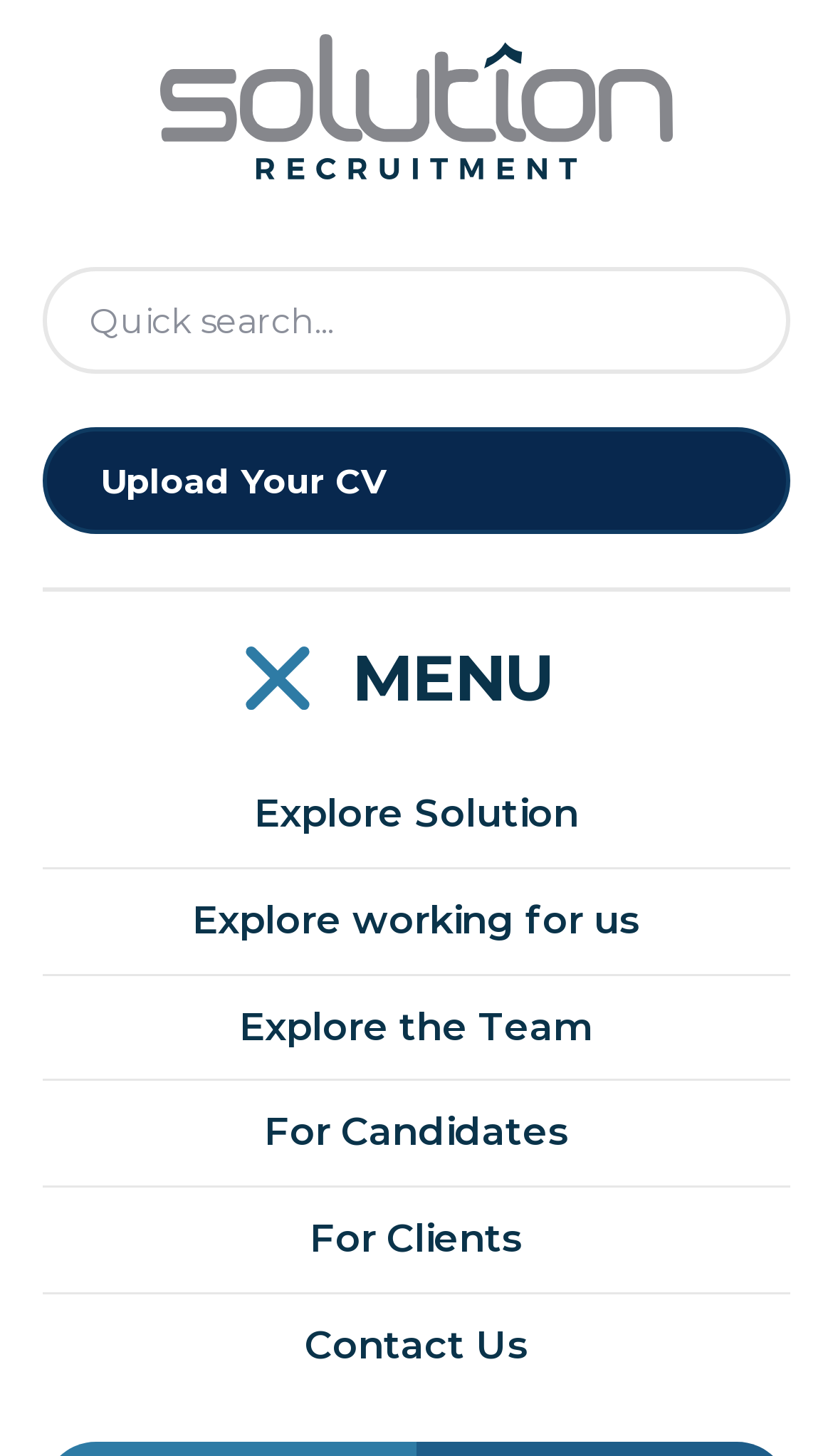Find the bounding box of the UI element described as: "Explore working for us". The bounding box coordinates should be given as four float values between 0 and 1, i.e., [left, top, right, bottom].

[0.051, 0.597, 0.949, 0.668]